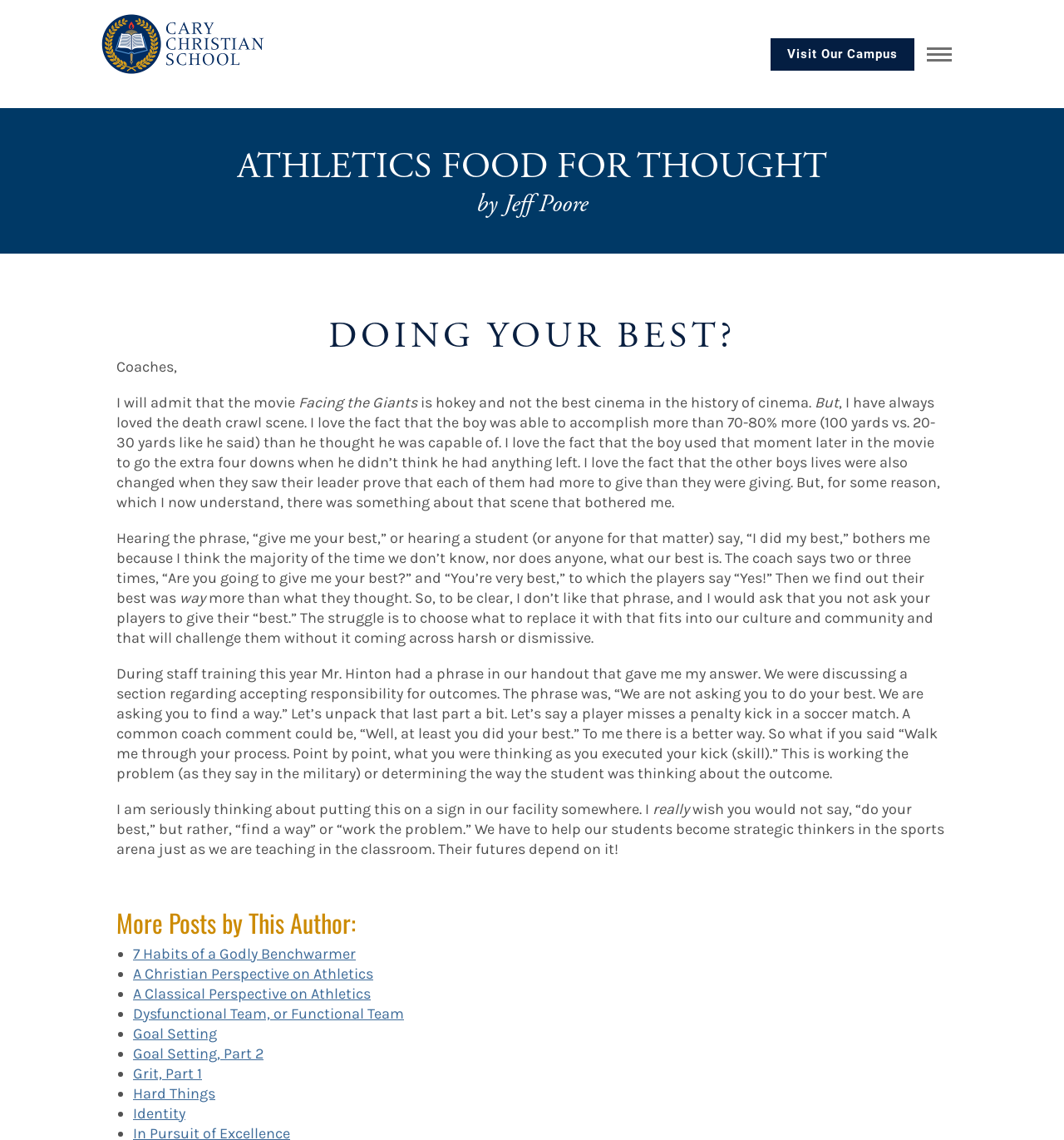Identify the bounding box of the UI component described as: "Visit Our Campus".

[0.724, 0.033, 0.859, 0.062]